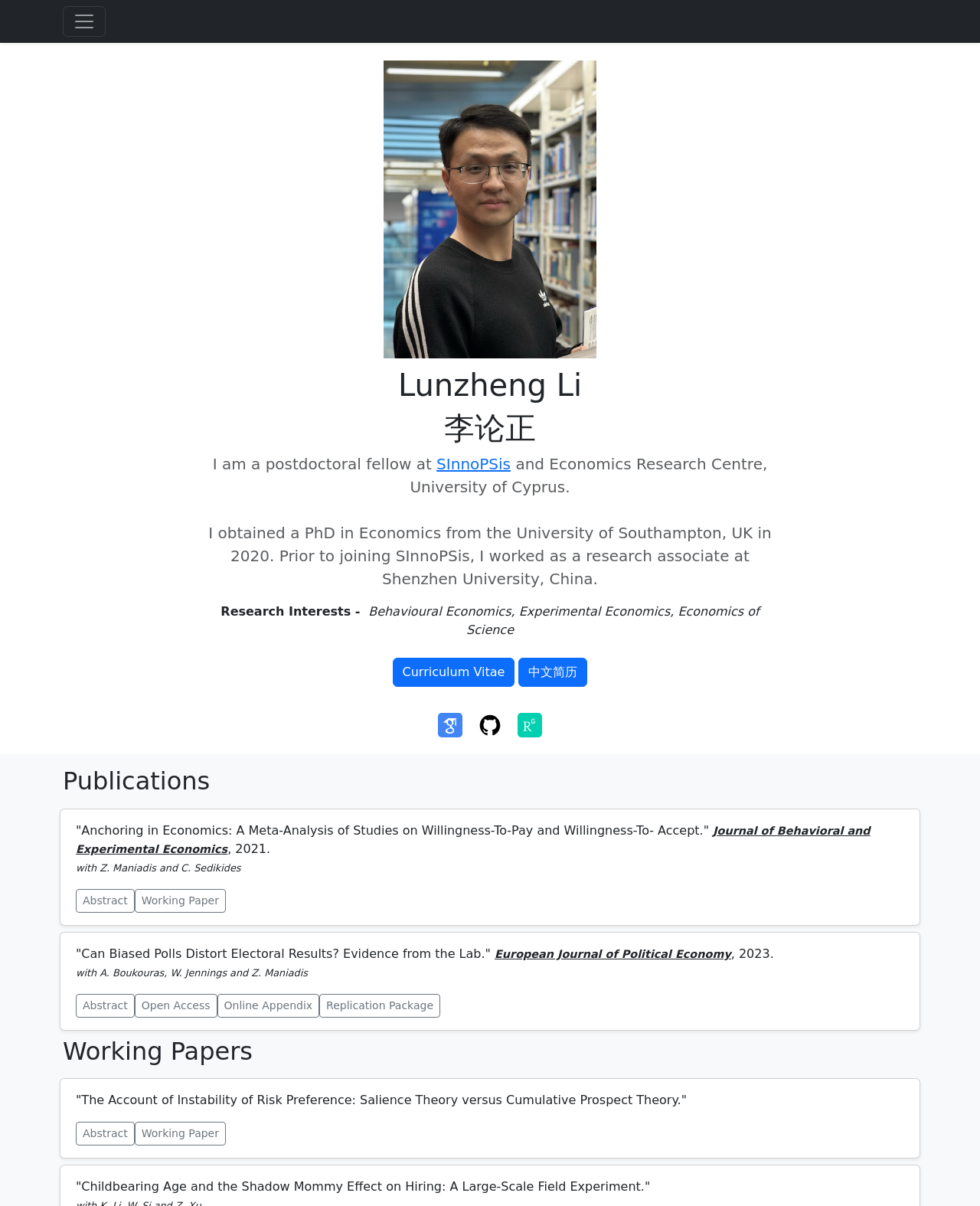Pinpoint the bounding box coordinates of the clickable area needed to execute the instruction: "View Curriculum Vitae". The coordinates should be specified as four float numbers between 0 and 1, i.e., [left, top, right, bottom].

[0.4, 0.546, 0.525, 0.57]